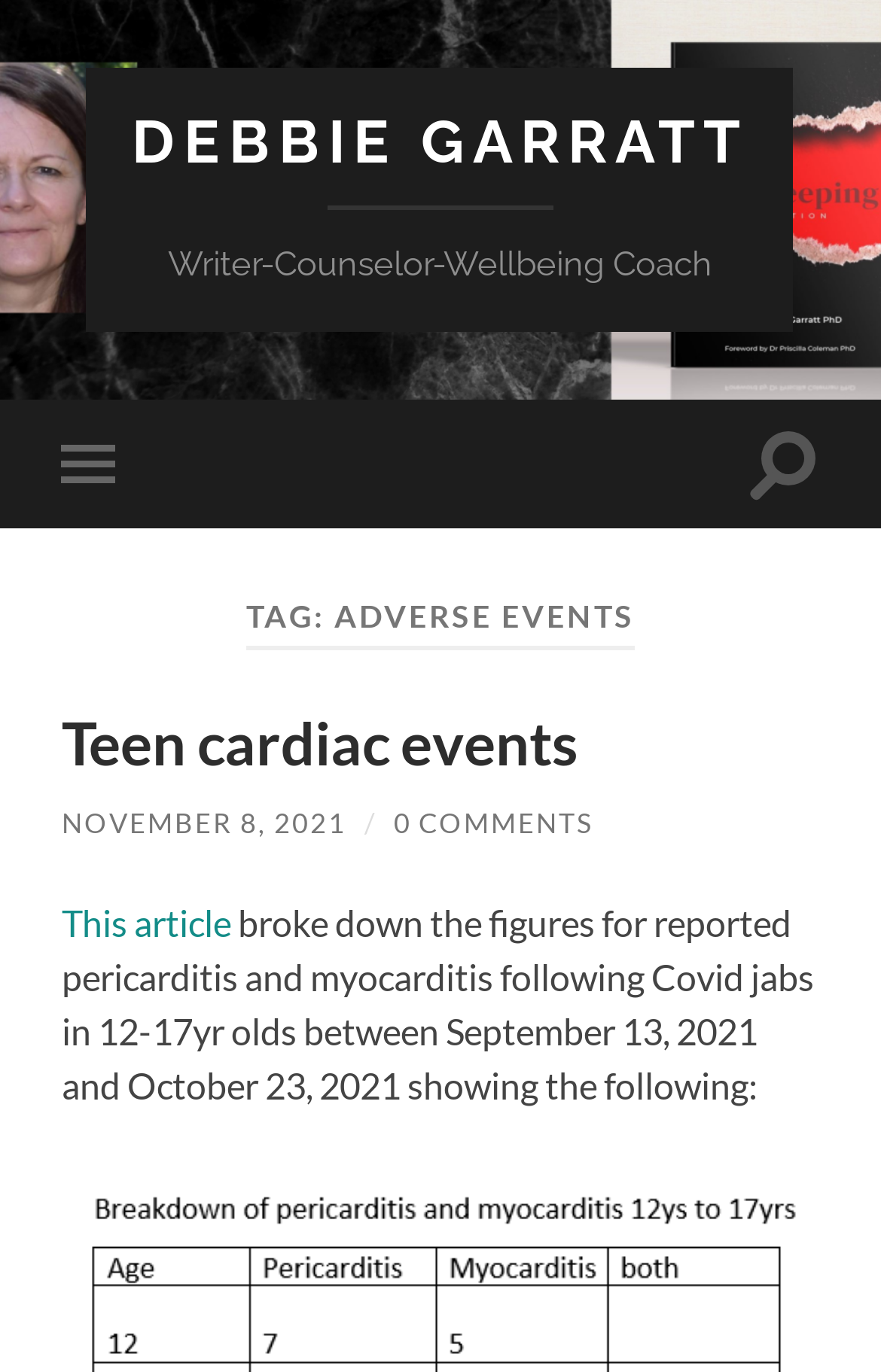Using the information shown in the image, answer the question with as much detail as possible: What is the profession of Debbie Garratt?

Based on the webpage, Debbie Garratt's profession is mentioned as 'Writer-Counselor-Wellbeing Coach' which is displayed below her name.